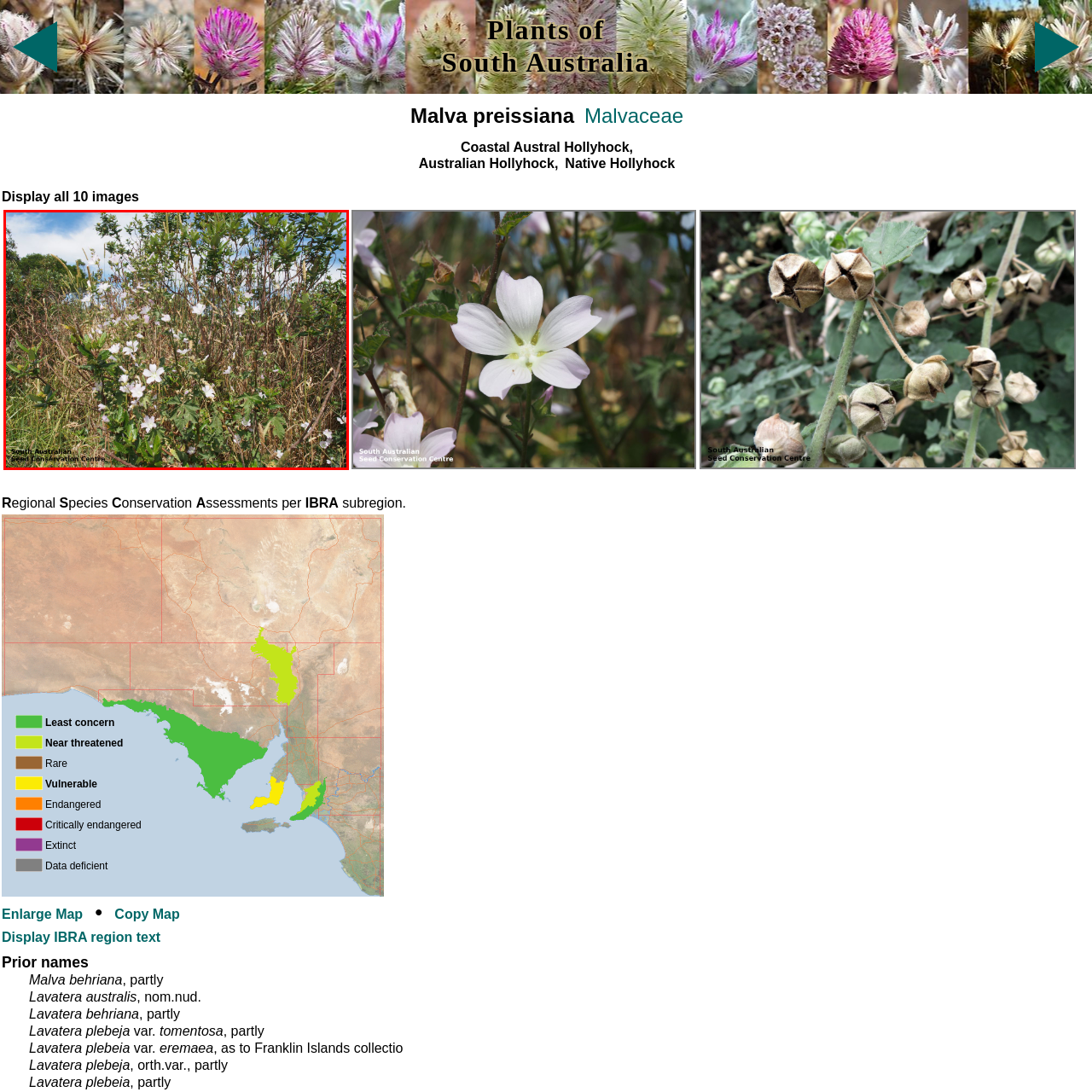Offer a detailed caption for the picture inside the red-bordered area.

The image showcases a vibrant scene of **Malva preissiana**, commonly known as the Coastal Austral Hollyhock. This flowering plant is depicted thriving in a natural habitat characterized by lush greenery and a mix of other vegetation. The foreground features clusters of delicate white flowers, which stand out against the backdrop of tall grasses and shrubs, illustrating the plant's ability to flourish in its environment. The composition captures the essence of its coastal habitat in South Australia, where this native species can be found. This image is part of a collection aimed at highlighting the biodiversity and conservation efforts of regional flora.